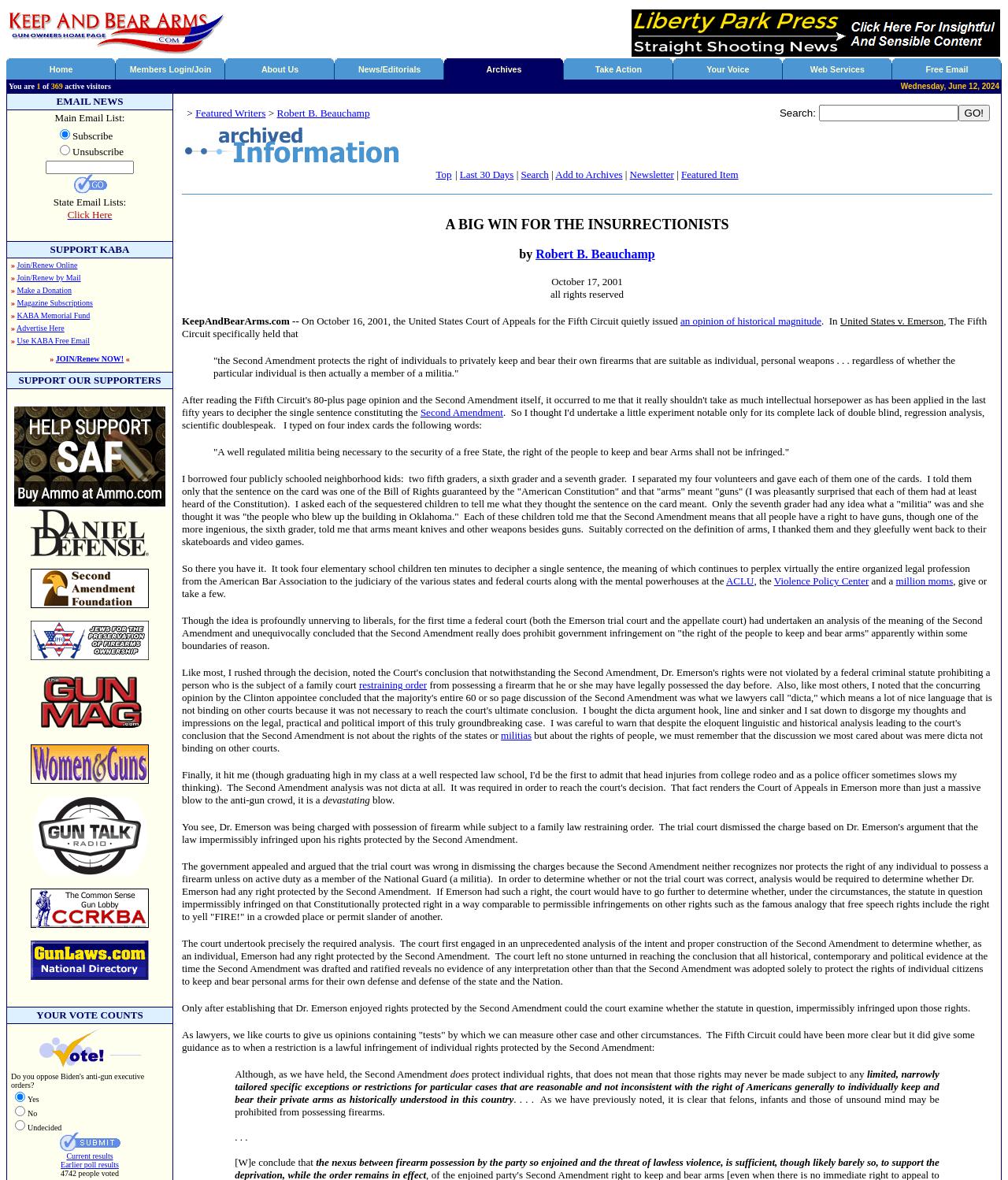Find the bounding box coordinates corresponding to the UI element with the description: "Newsletter". The coordinates should be formatted as [left, top, right, bottom], with values as floats between 0 and 1.

[0.625, 0.143, 0.669, 0.153]